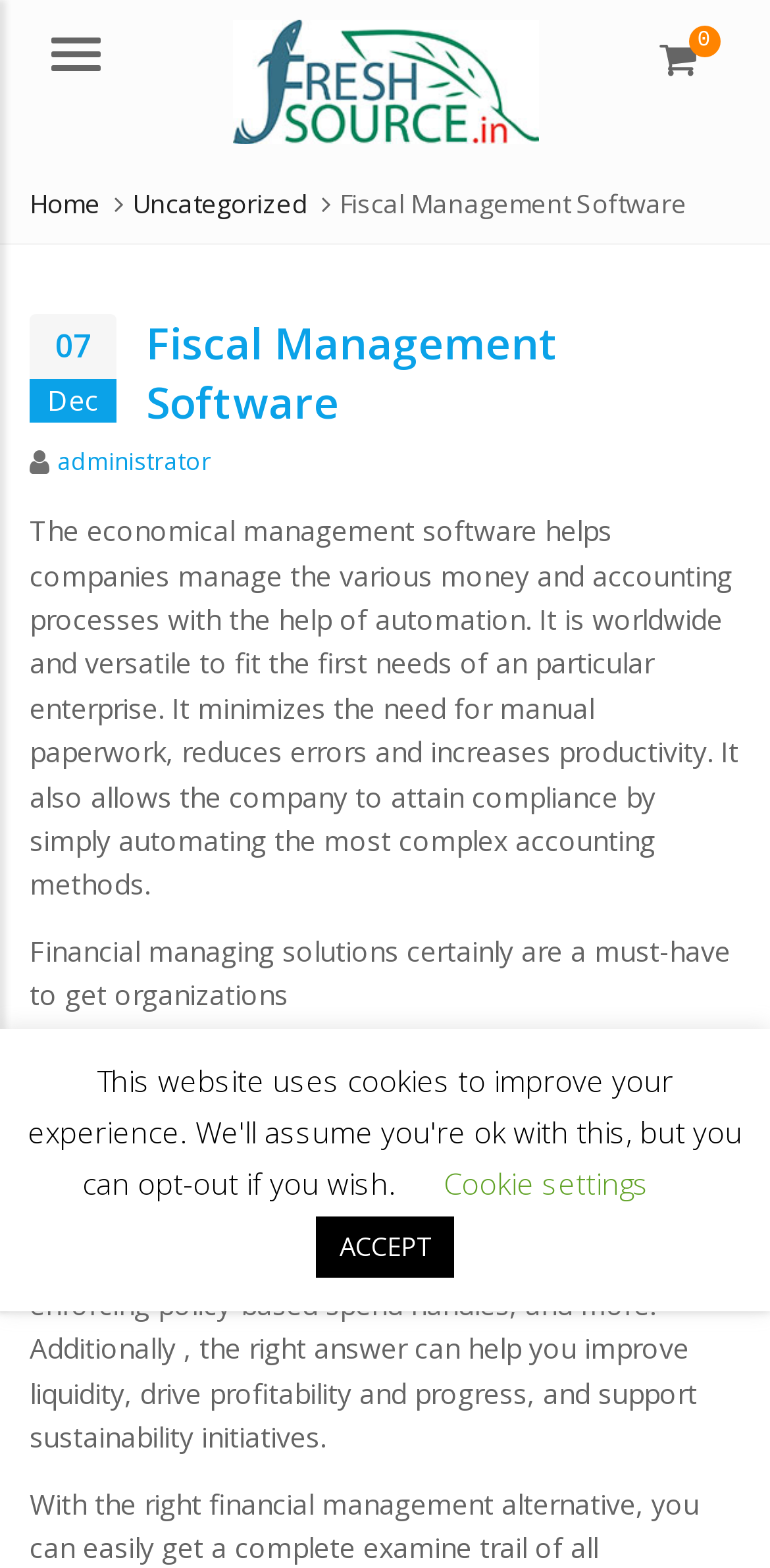For the element described, predict the bounding box coordinates as (top-left x, top-left y, bottom-right x, bottom-right y). All values should be between 0 and 1. Element description: 0 Cart

[0.608, 0.776, 0.792, 0.825]